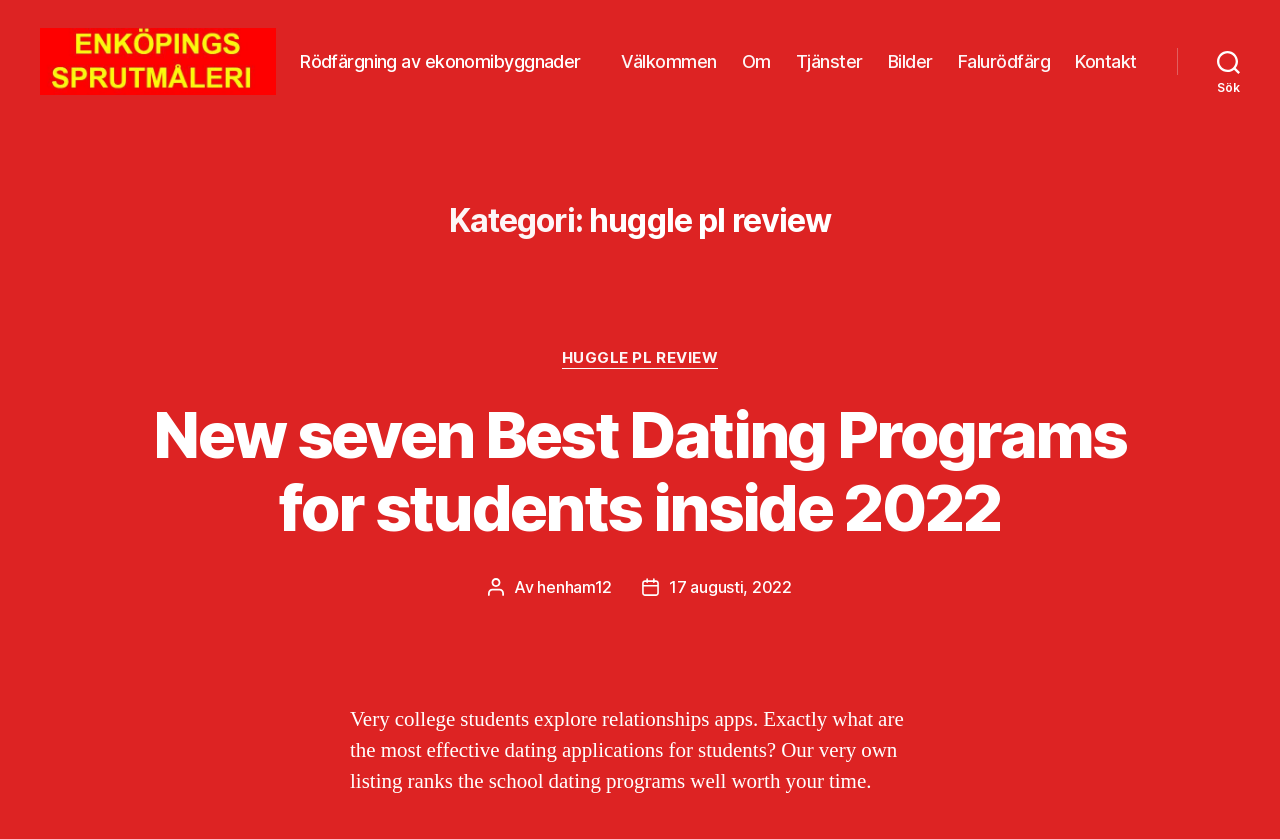Could you determine the bounding box coordinates of the clickable element to complete the instruction: "Click on ENKÖPINGS SPRUTMÅLERI link"? Provide the coordinates as four float numbers between 0 and 1, i.e., [left, top, right, bottom].

[0.031, 0.033, 0.28, 0.141]